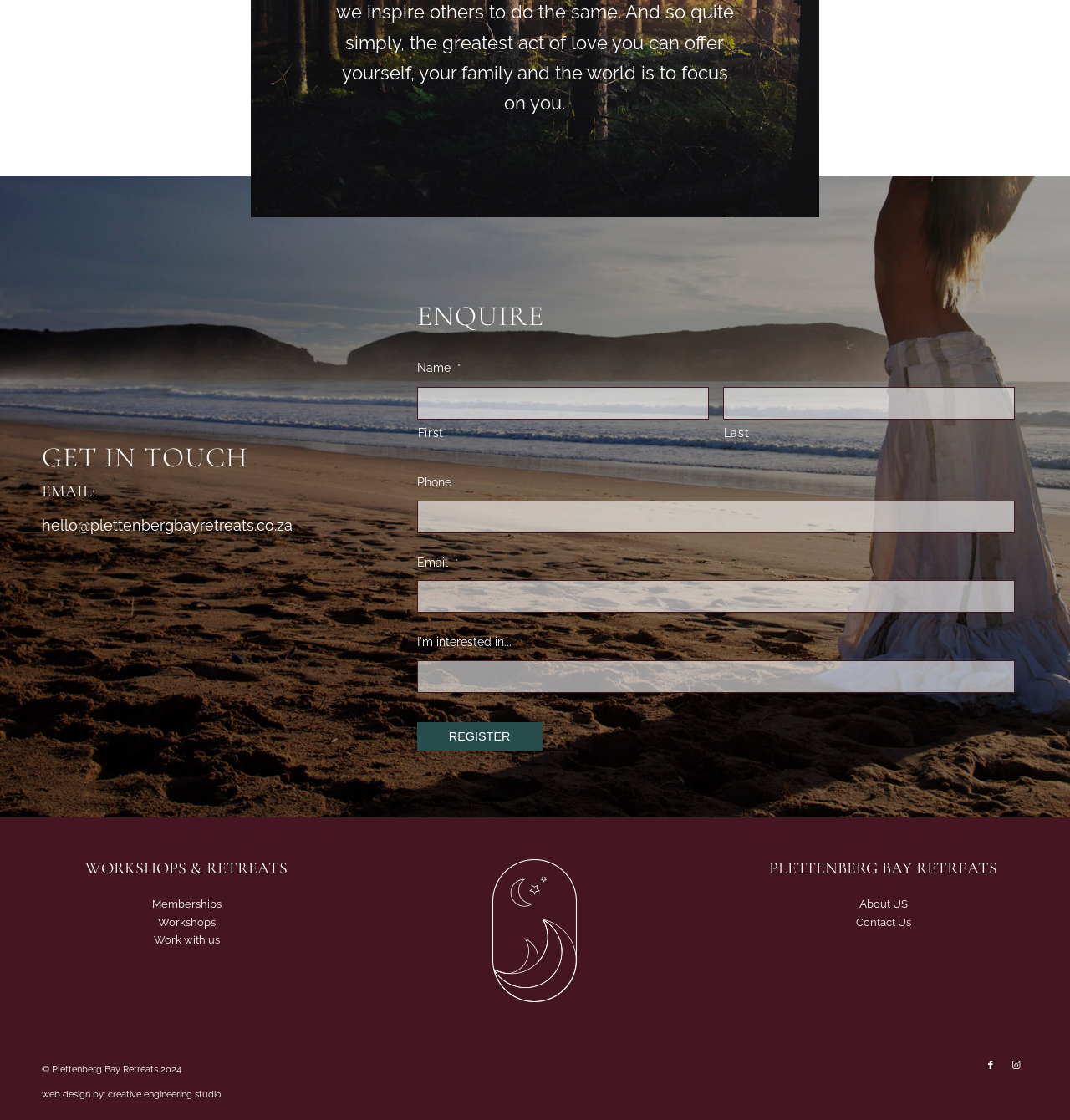What is the email address to get in touch?
Look at the image and respond with a single word or a short phrase.

hello@plettenbergbayretreats.co.za